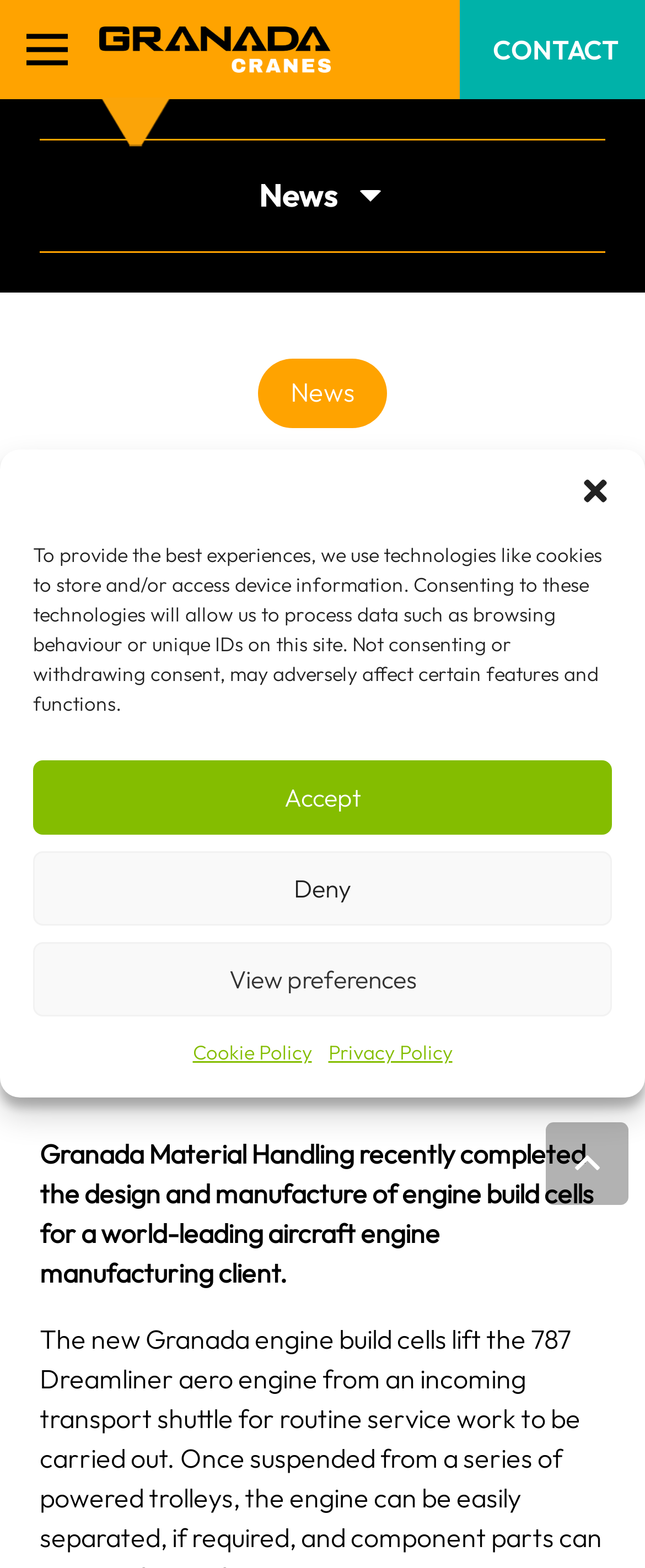Find the primary header on the webpage and provide its text.

Granada specified by world-leading aircraft engine manufacturer